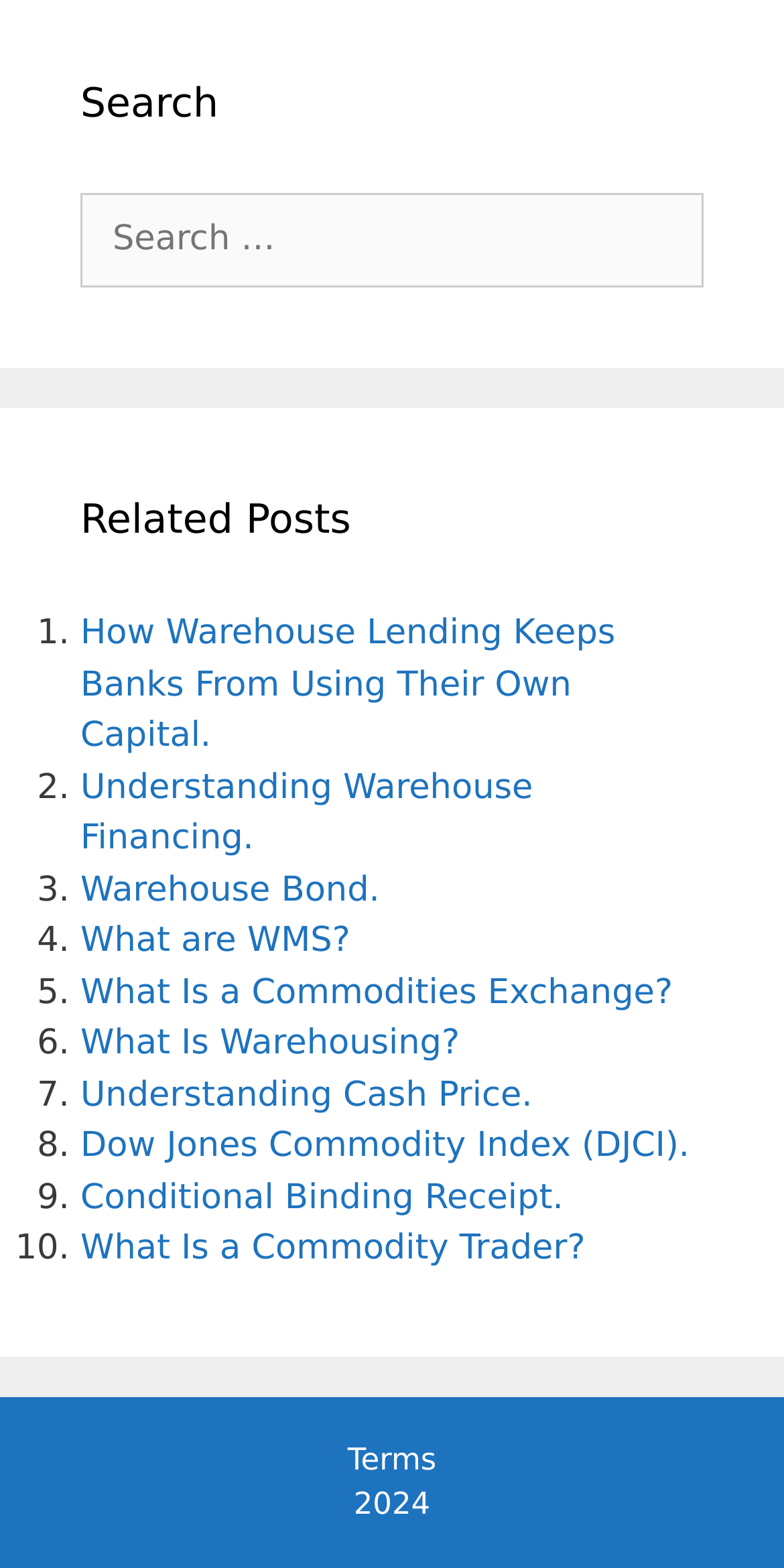How many related posts are listed? Refer to the image and provide a one-word or short phrase answer.

10